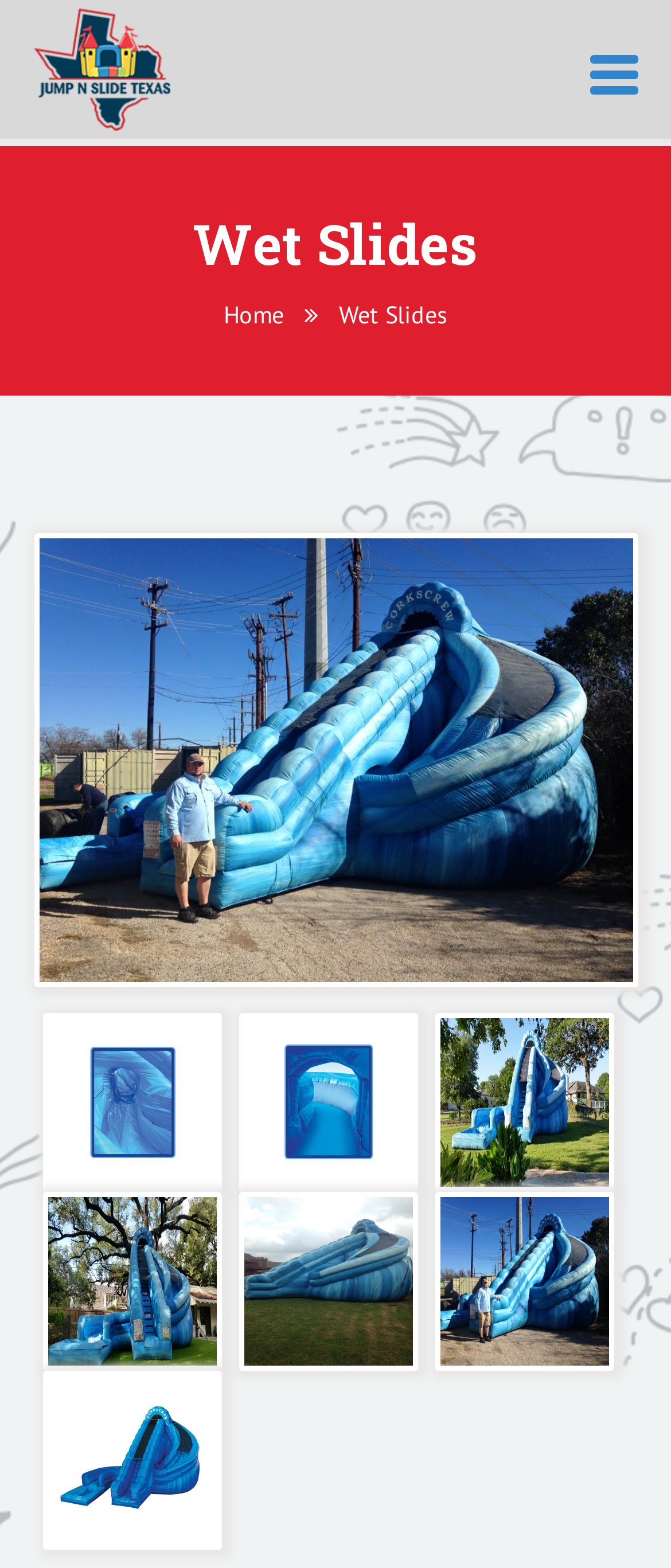Answer the question below with a single word or a brief phrase: 
Are there any sub-links under the 'Home' link?

Yes